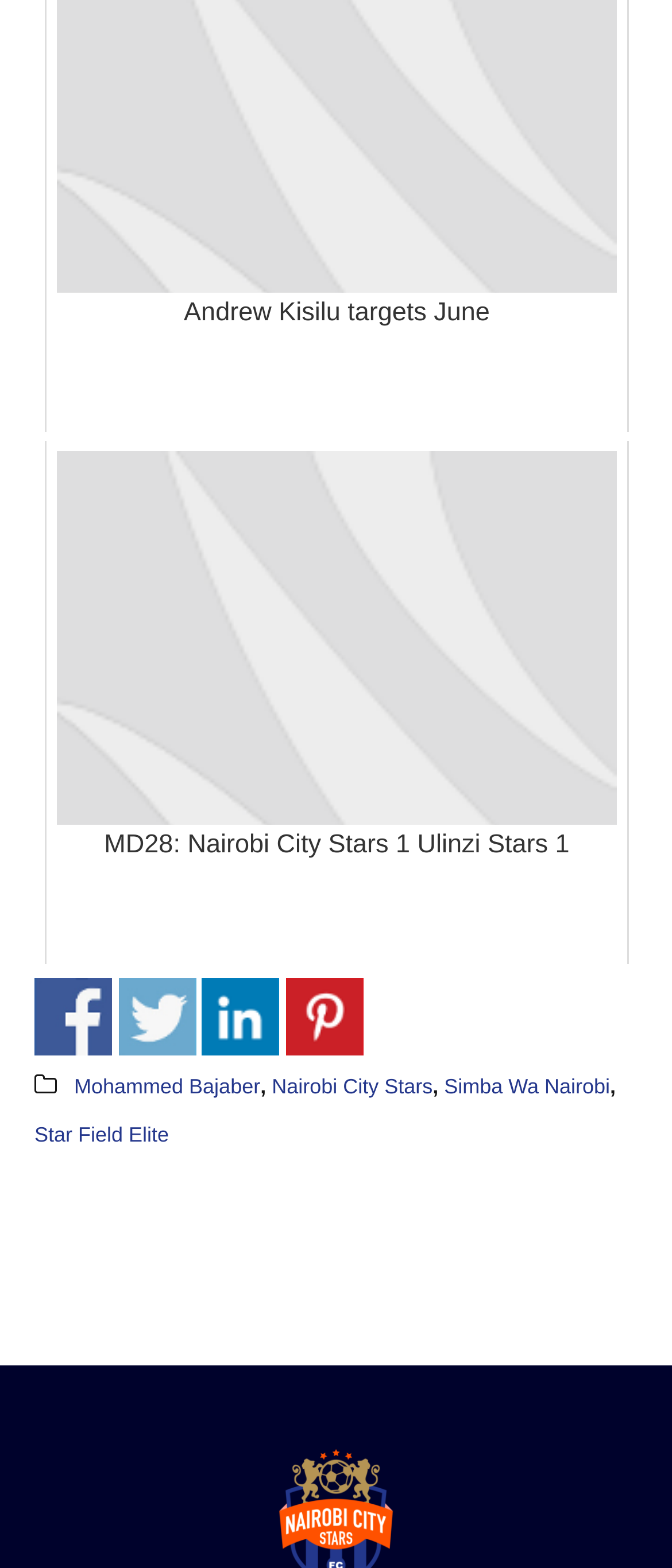Please find the bounding box coordinates of the clickable region needed to complete the following instruction: "Read about Nairobi City Stars". The bounding box coordinates must consist of four float numbers between 0 and 1, i.e., [left, top, right, bottom].

[0.404, 0.685, 0.644, 0.7]